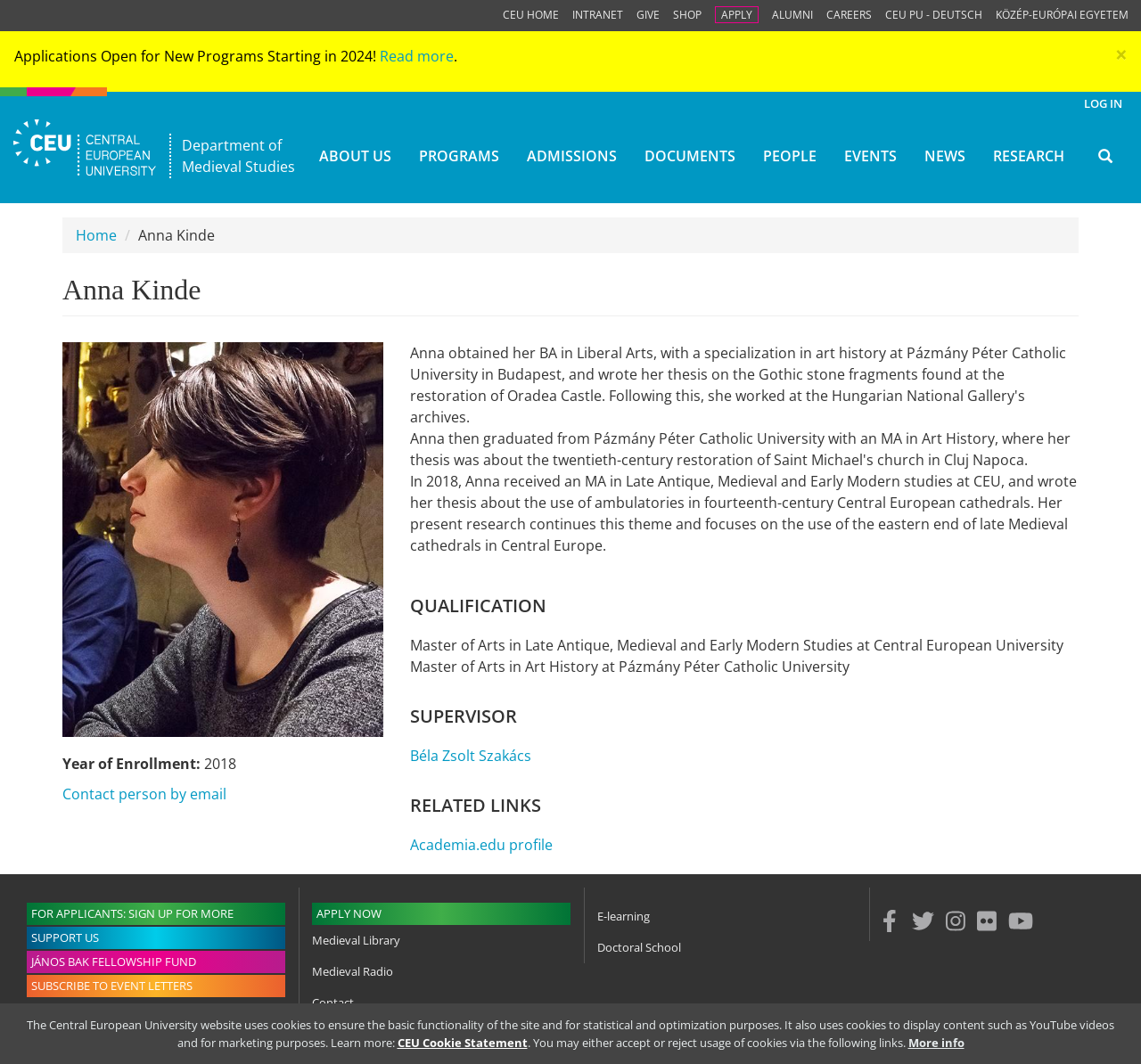By analyzing the image, answer the following question with a detailed response: What is the name of Anna Kinde's supervisor?

I found the answer by looking at the section that describes Anna Kinde, where it says 'SUPERVISOR' and then lists 'Béla Zsolt Szakács' as the supervisor.